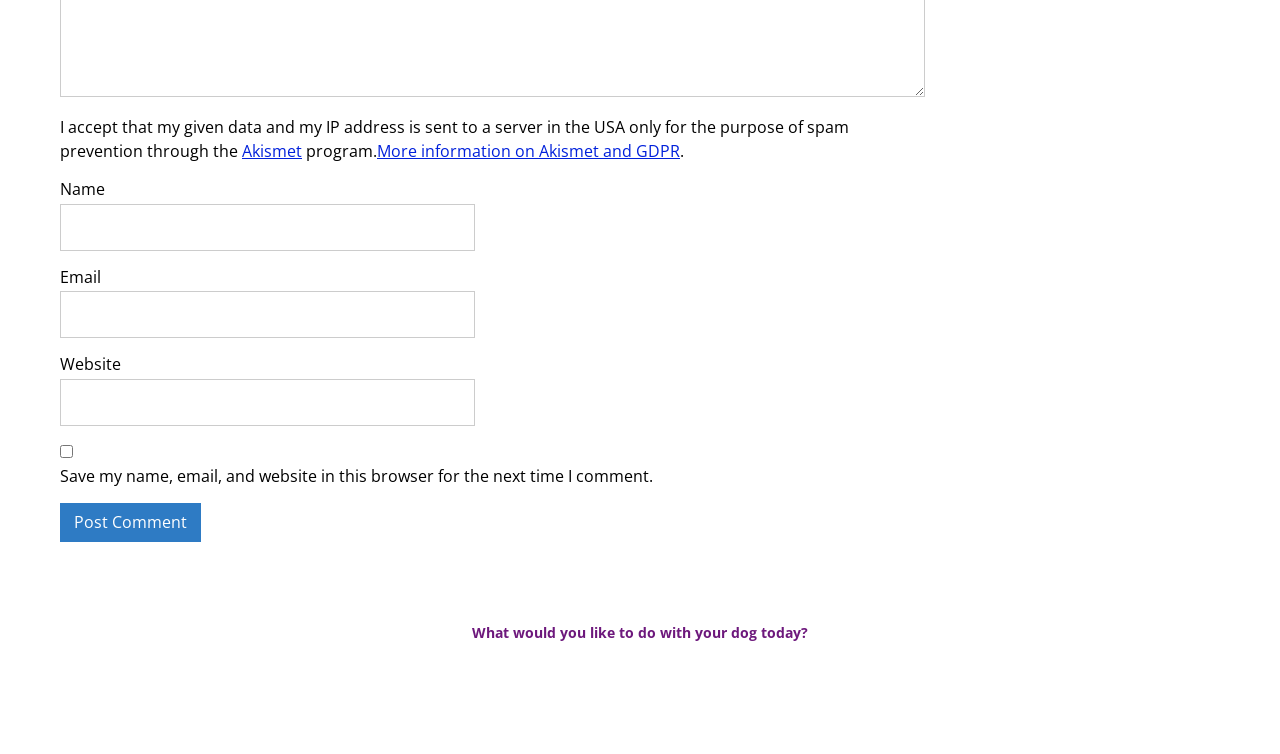Provide the bounding box coordinates for the UI element described in this sentence: "Akismet". The coordinates should be four float values between 0 and 1, i.e., [left, top, right, bottom].

[0.189, 0.186, 0.236, 0.215]